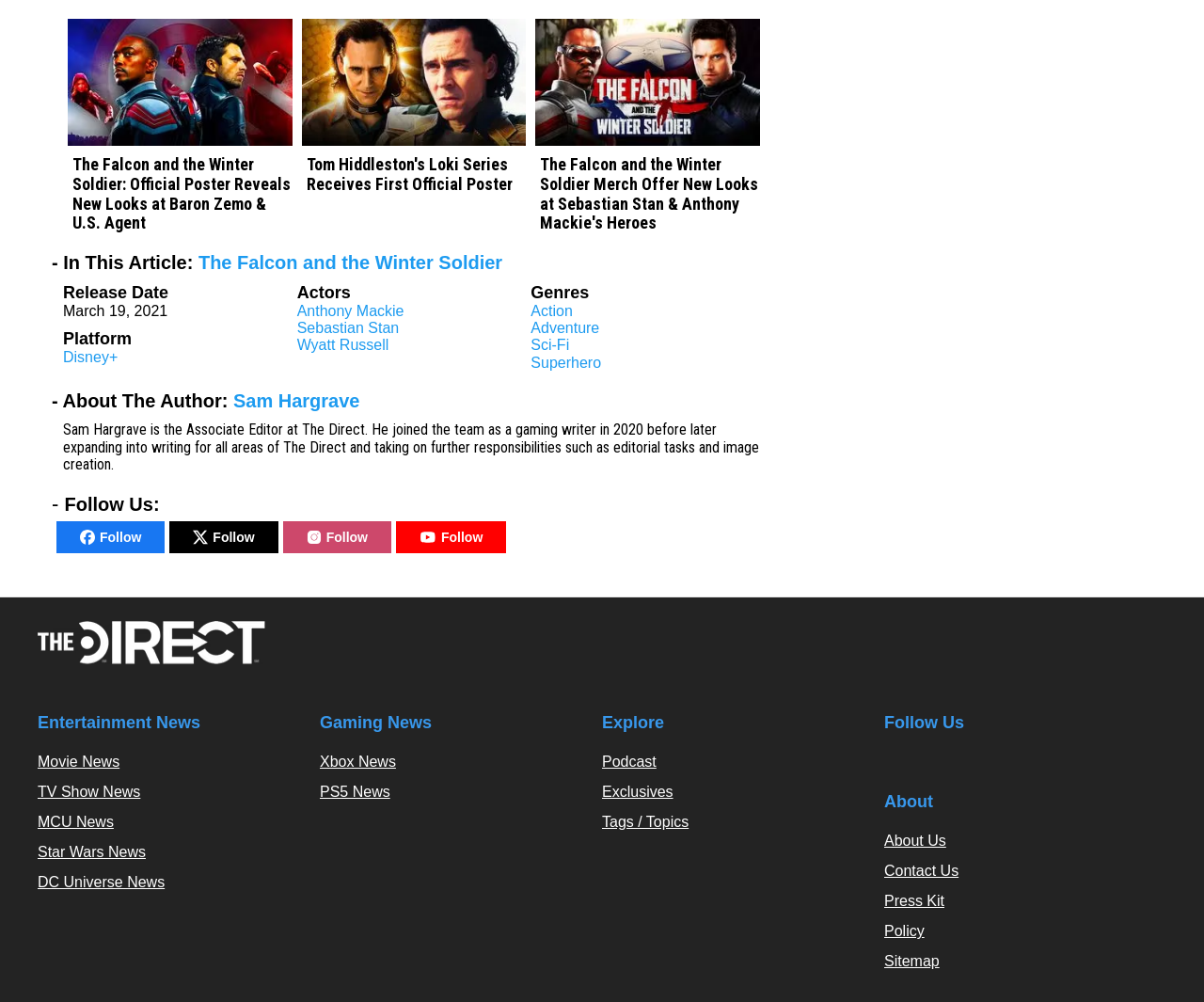Analyze the image and provide a detailed answer to the question: What is the platform of The Falcon and the Winter Soldier?

I found the platform by looking at the 'Platform' section, which is located below the 'Release Date' section. The platform is listed as 'Disney+'.